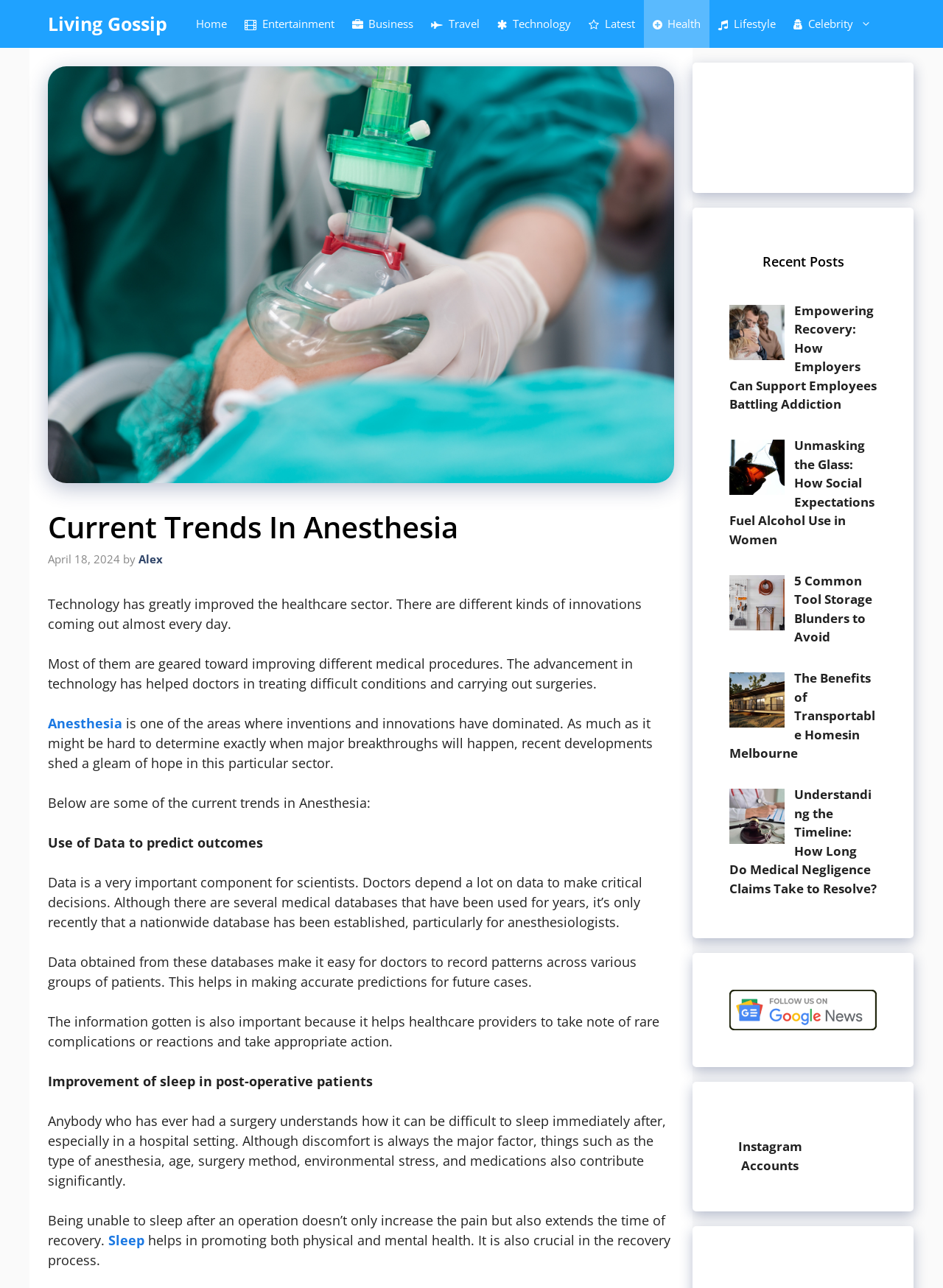What is the category of the link ' Travel'?
Look at the image and answer the question using a single word or phrase.

Travel